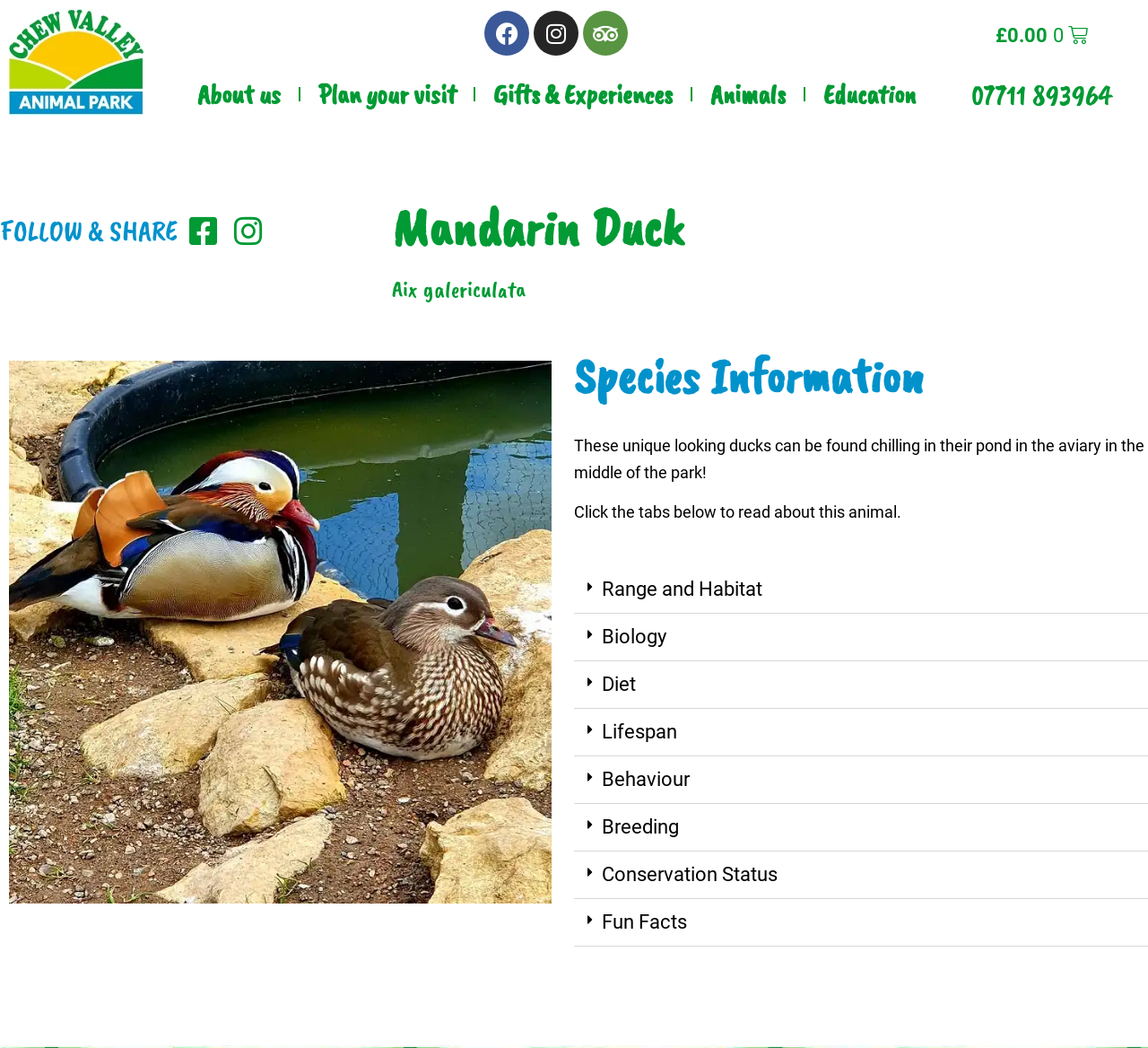Can you find the bounding box coordinates for the element that needs to be clicked to execute this instruction: "Read the Quarterly Market Update Q1 2023 article"? The coordinates should be given as four float numbers between 0 and 1, i.e., [left, top, right, bottom].

None